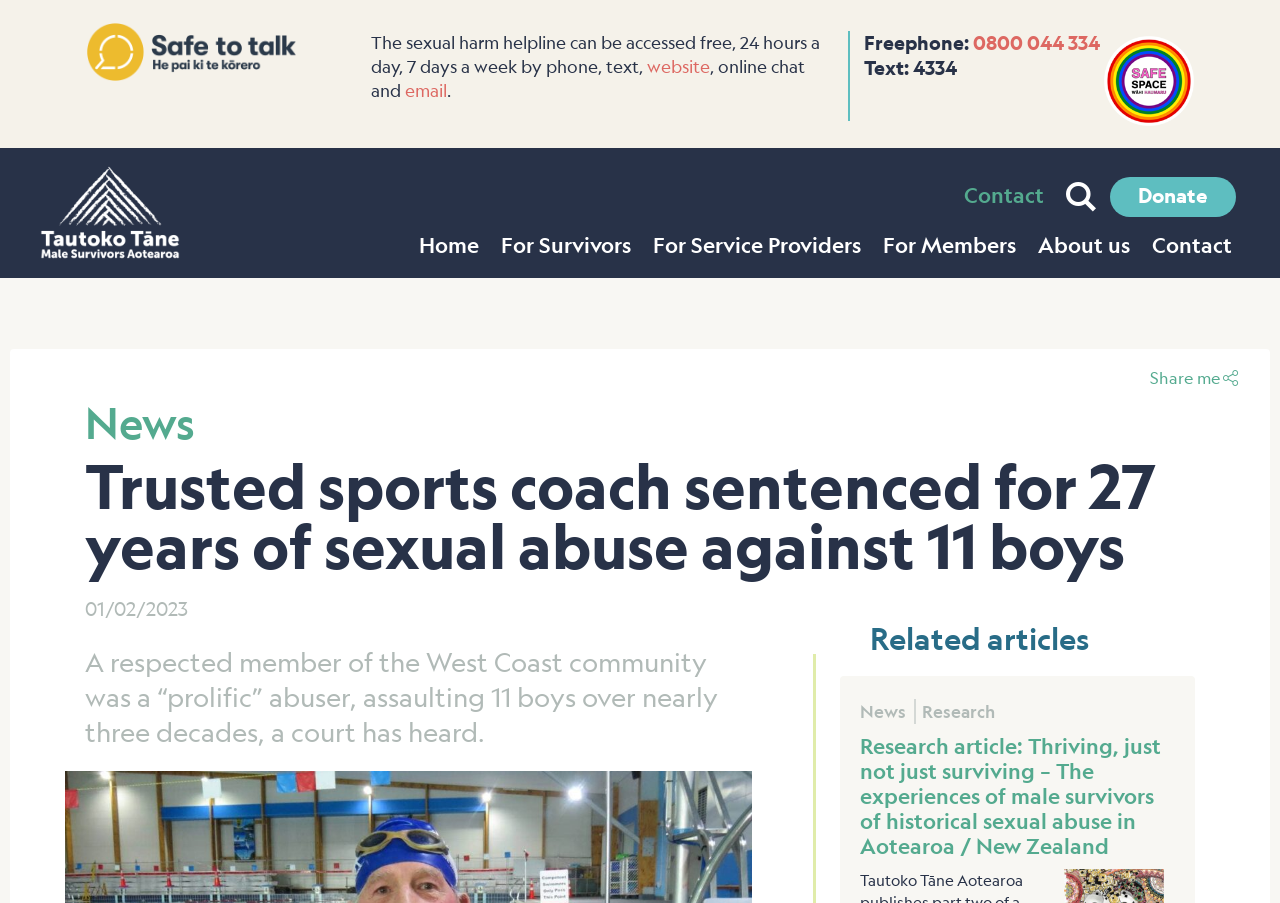Find the bounding box coordinates for the UI element that matches this description: "title="Visit Safe Space Alliance website."".

[0.862, 0.018, 0.932, 0.143]